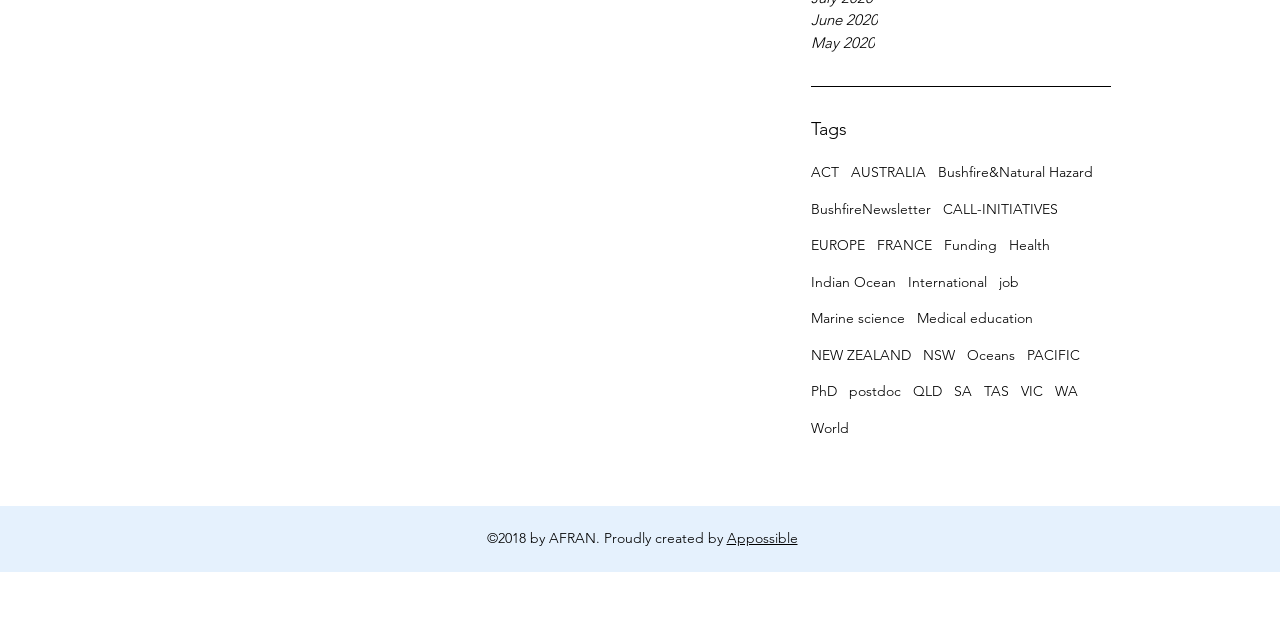Identify the coordinates of the bounding box for the element described below: "Oceans". Return the coordinates as four float numbers between 0 and 1: [left, top, right, bottom].

[0.755, 0.551, 0.793, 0.59]